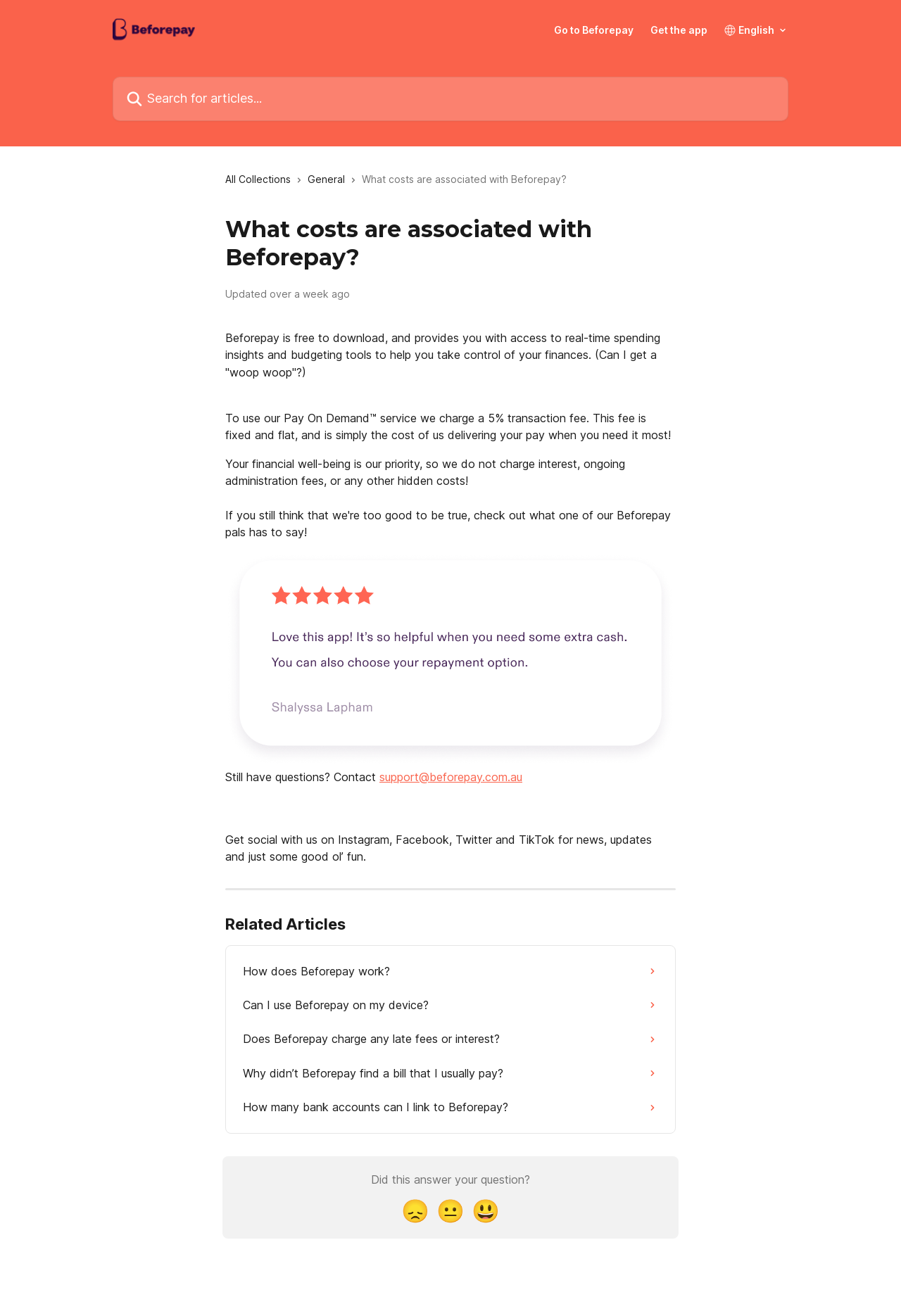What is the transaction fee for using Beforepay's Pay On Demand service?
Using the image, respond with a single word or phrase.

5%